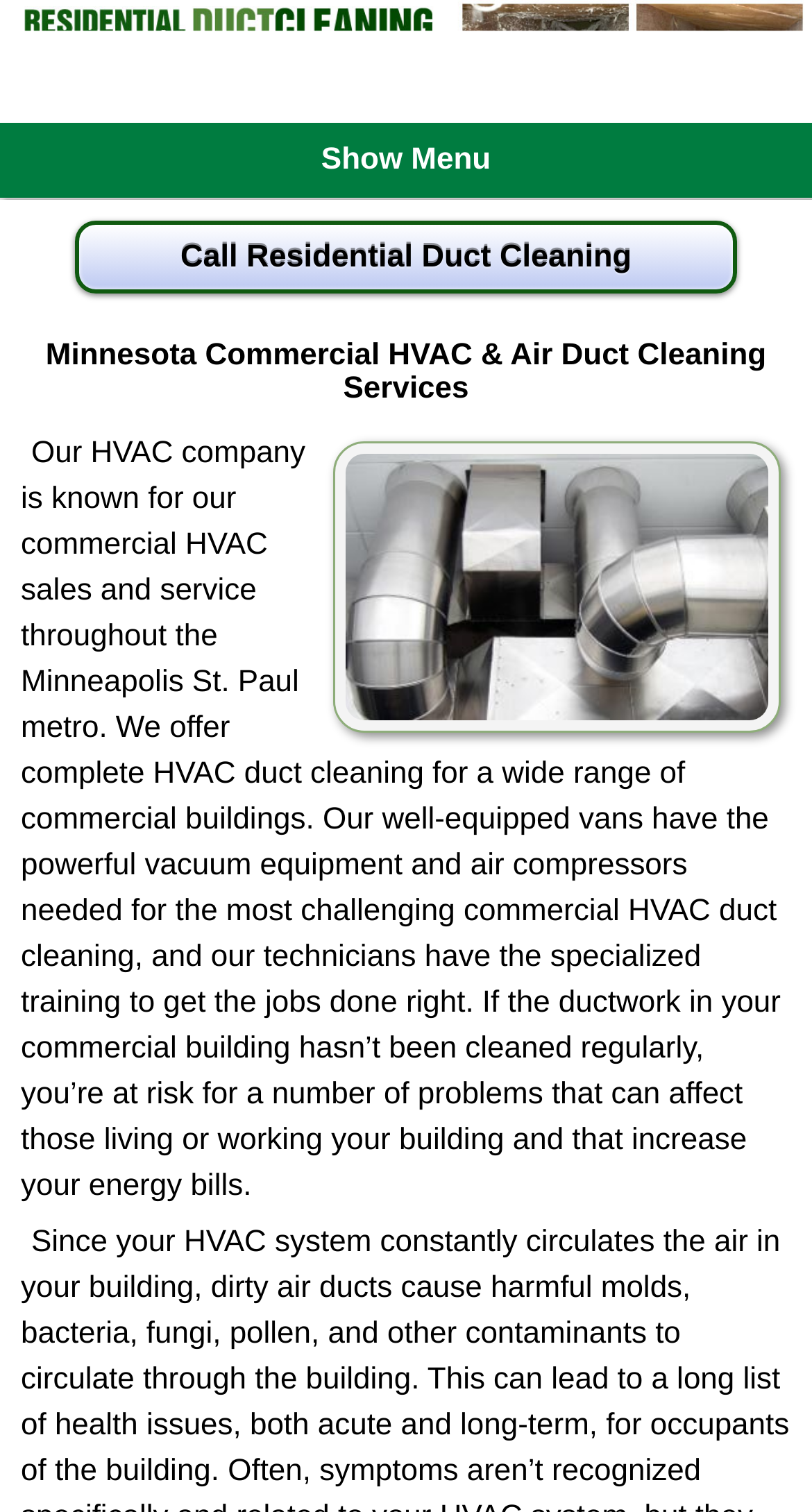What equipment do the company's vans have?
Please give a detailed and elaborate explanation in response to the question.

The webpage mentions that the company's well-equipped vans have the necessary equipment for commercial HVAC duct cleaning, including powerful vacuum equipment and air compressors, as described in the paragraph about their services.